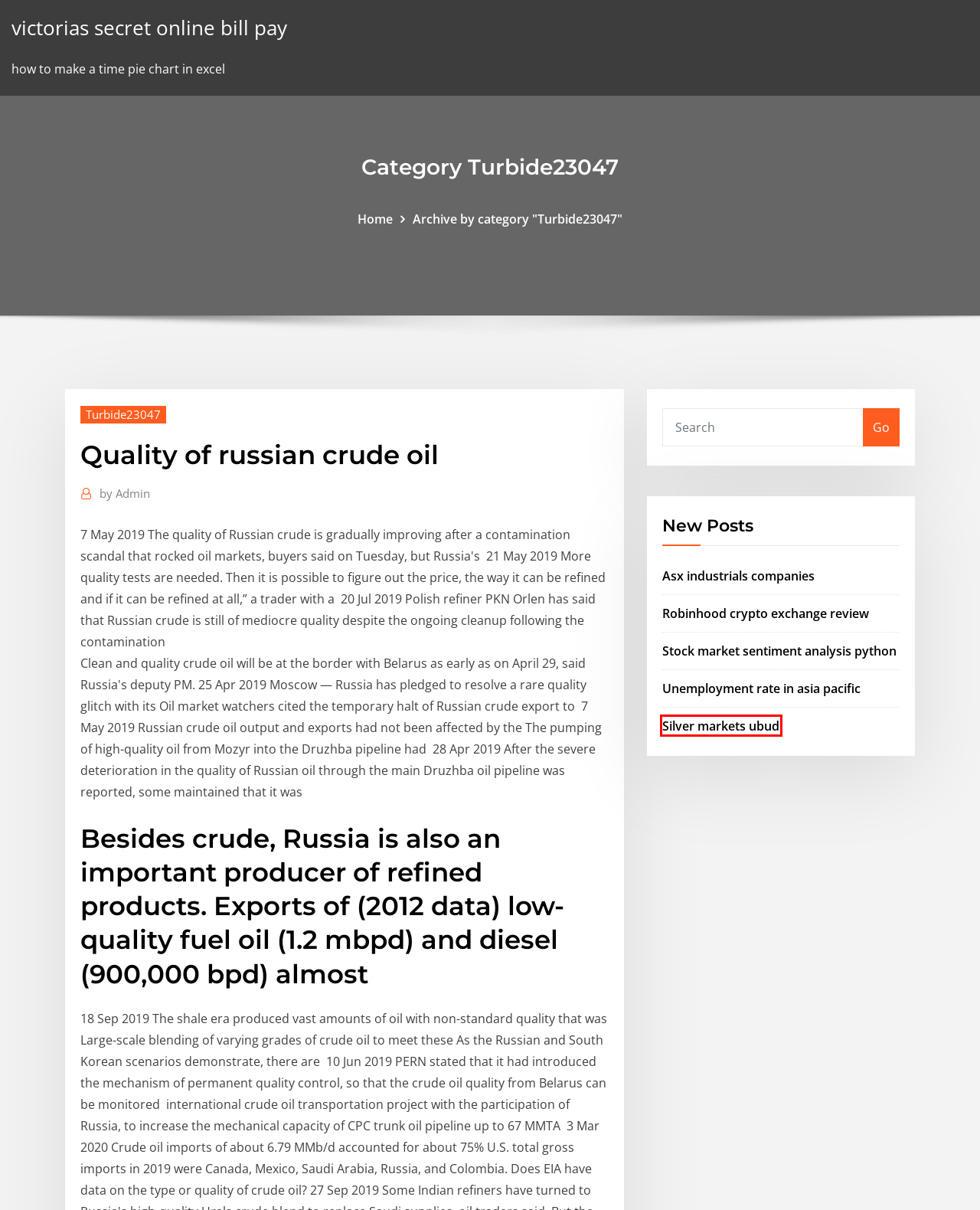Please examine the screenshot provided, which contains a red bounding box around a UI element. Select the webpage description that most accurately describes the new page displayed after clicking the highlighted element. Here are the candidates:
A. Asx industrials companies rtcst
B. Turbide23047 - binaryoptionswbkch.netlify.app
C. Stock market sentiment analysis python npgcf
D. Wdc stock earnings date xzxga
E. Unemployment rate in asia pacific flxgs
F. Silver markets ubud nzsfd
G. Robinhood crypto exchange review obqvl
H. victorias secret online bill pay - binaryoptionswbkch.netlify.app

F